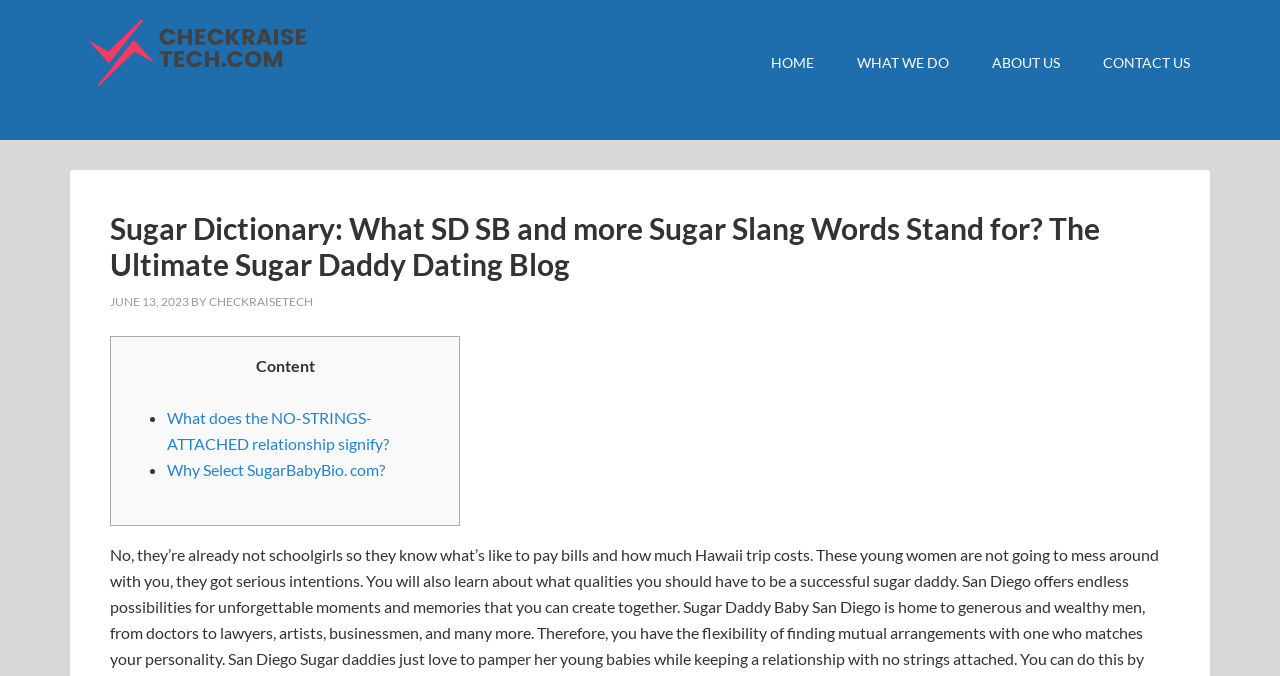Identify the first-level heading on the webpage and generate its text content.

Sugar Dictionary: What SD SB and more Sugar Slang Words Stand for? The Ultimate Sugar Daddy Dating Blog